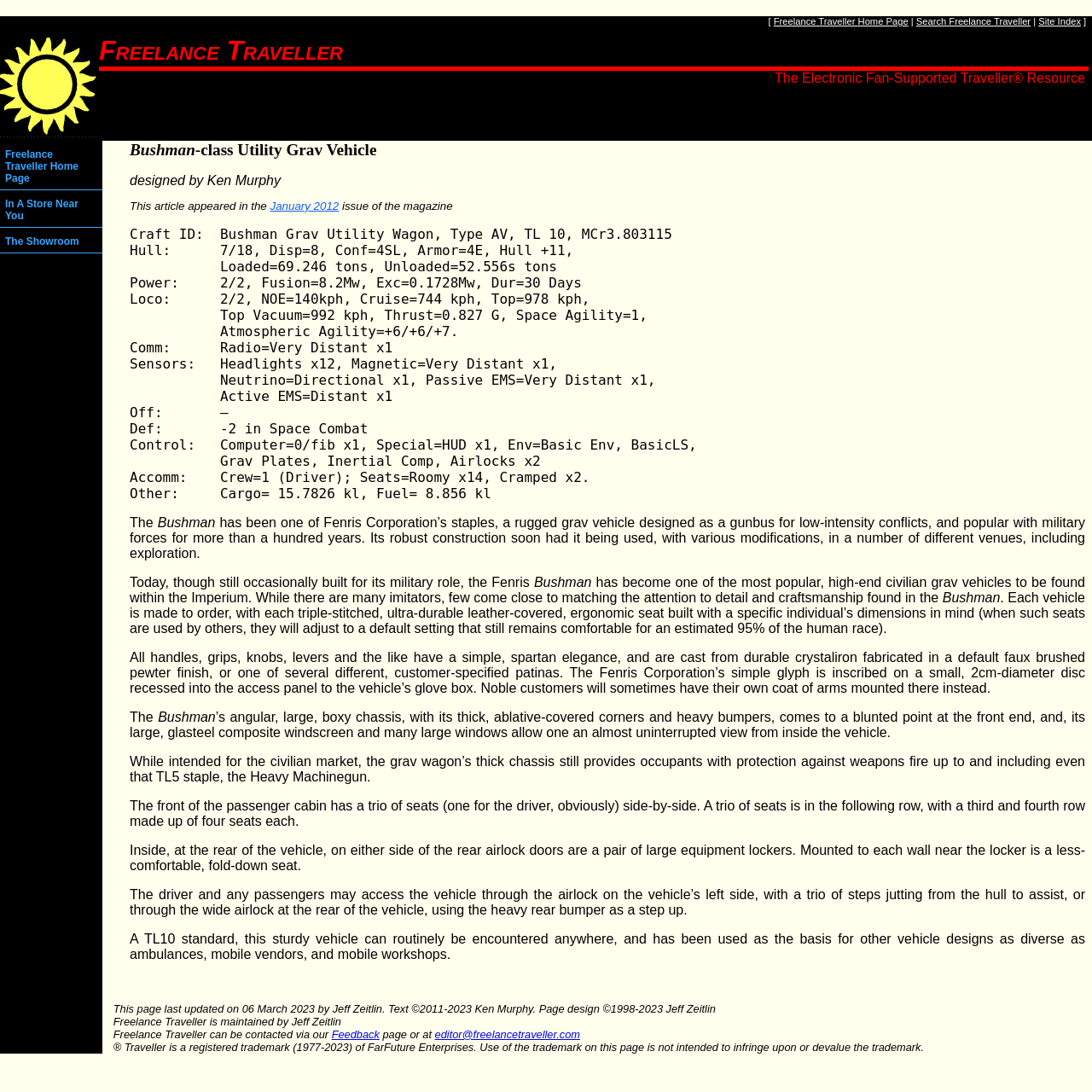Identify the bounding box for the UI element specified in this description: "The Showroom". The coordinates must be four float numbers between 0 and 1, formatted as [left, top, right, bottom].

[0.0, 0.211, 0.094, 0.232]